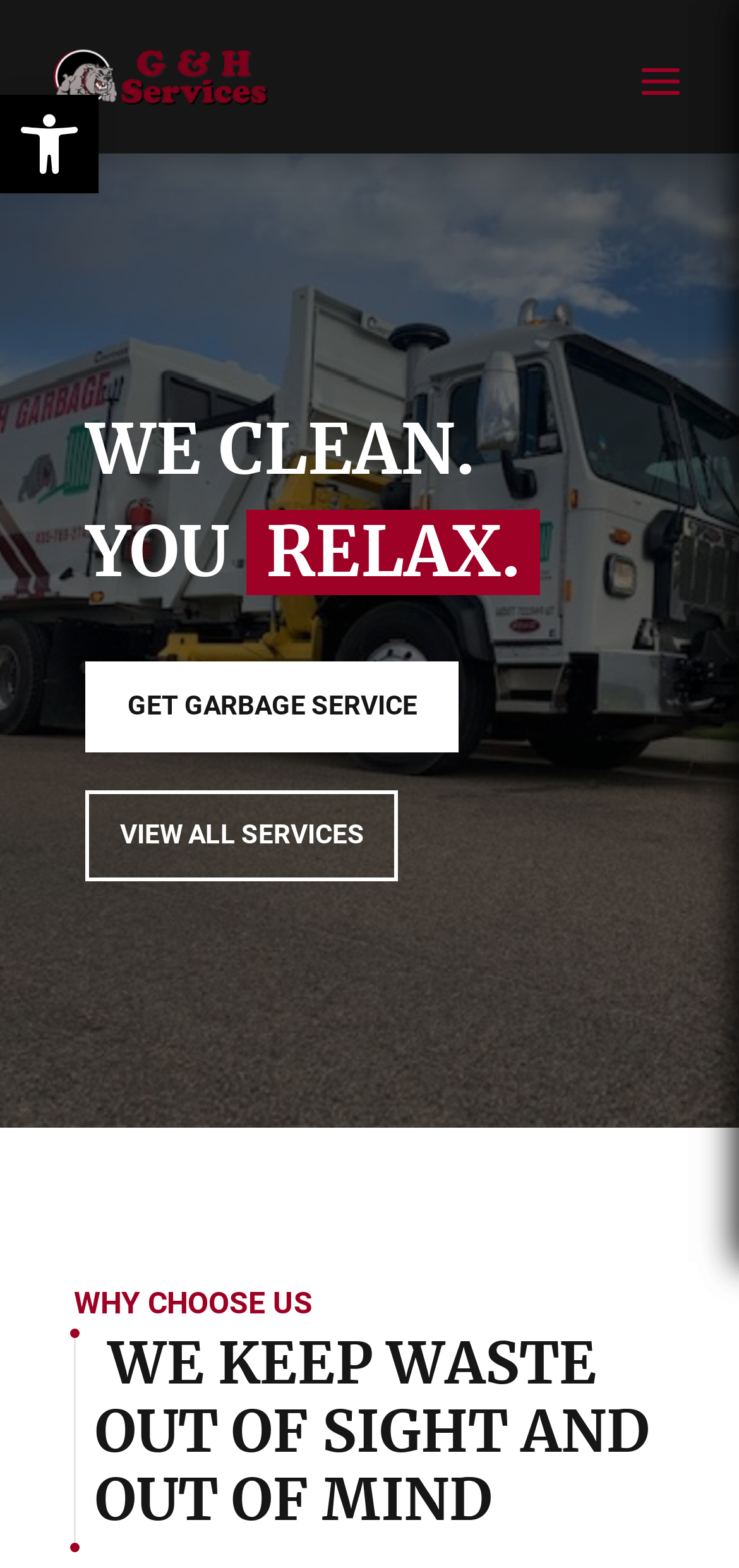Provide a short answer to the following question with just one word or phrase: What is the main benefit of choosing this service?

Convenience